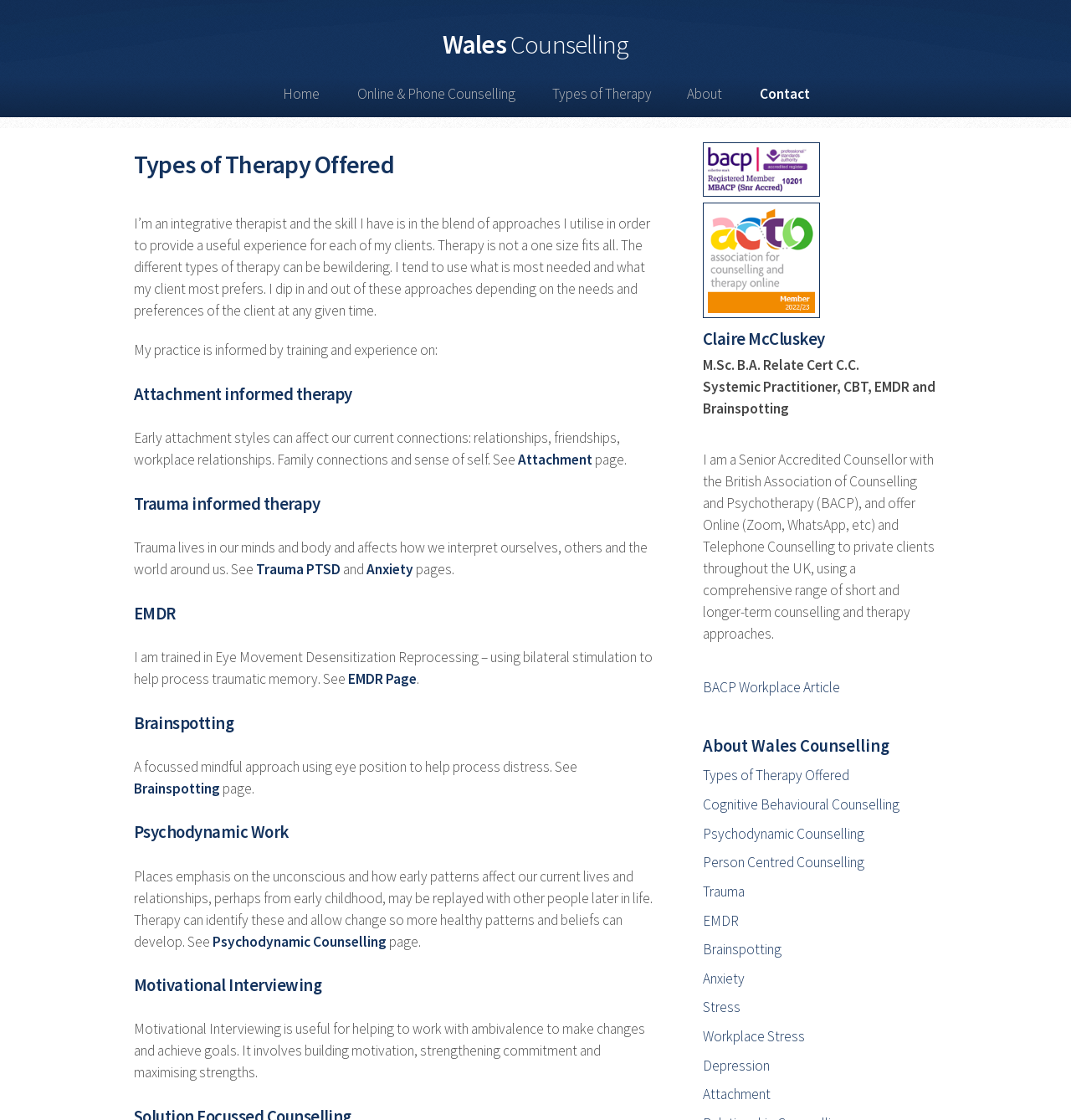Reply to the question below using a single word or brief phrase:
What types of therapy are offered?

Various types